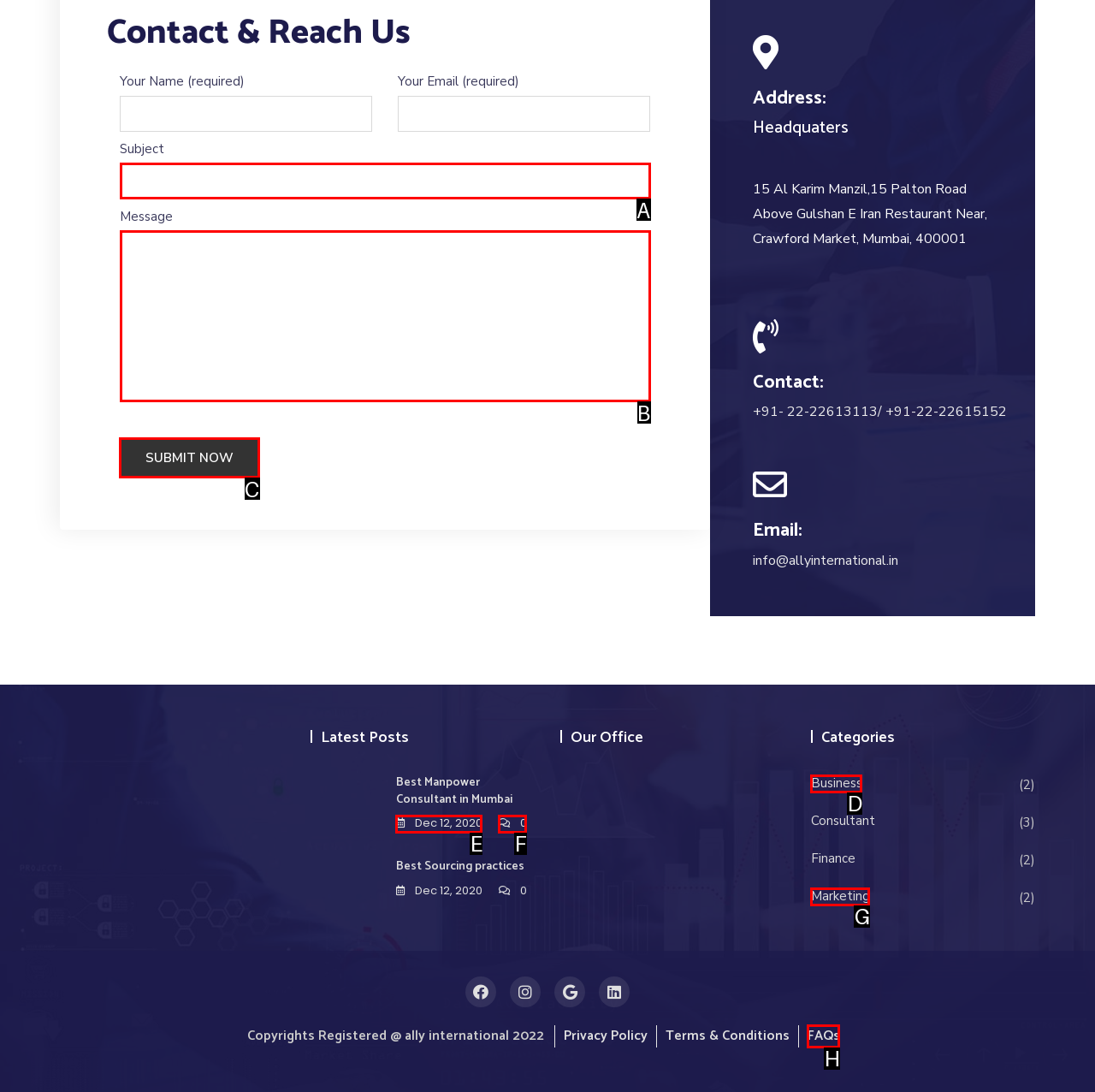Which choice should you pick to execute the task: Click the SUBMIT NOW button
Respond with the letter associated with the correct option only.

C